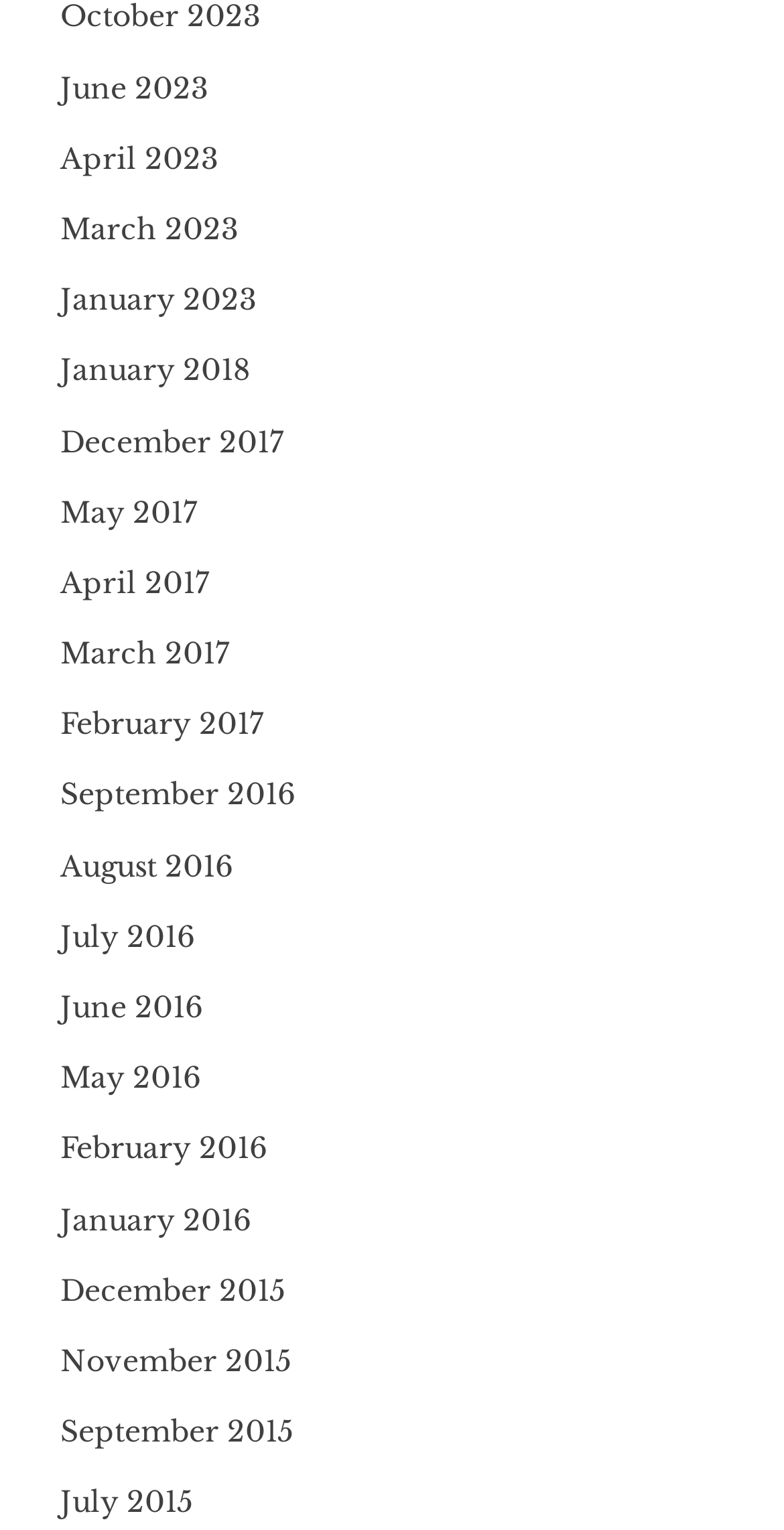Identify the bounding box coordinates necessary to click and complete the given instruction: "view April 2017".

[0.077, 0.369, 0.267, 0.393]